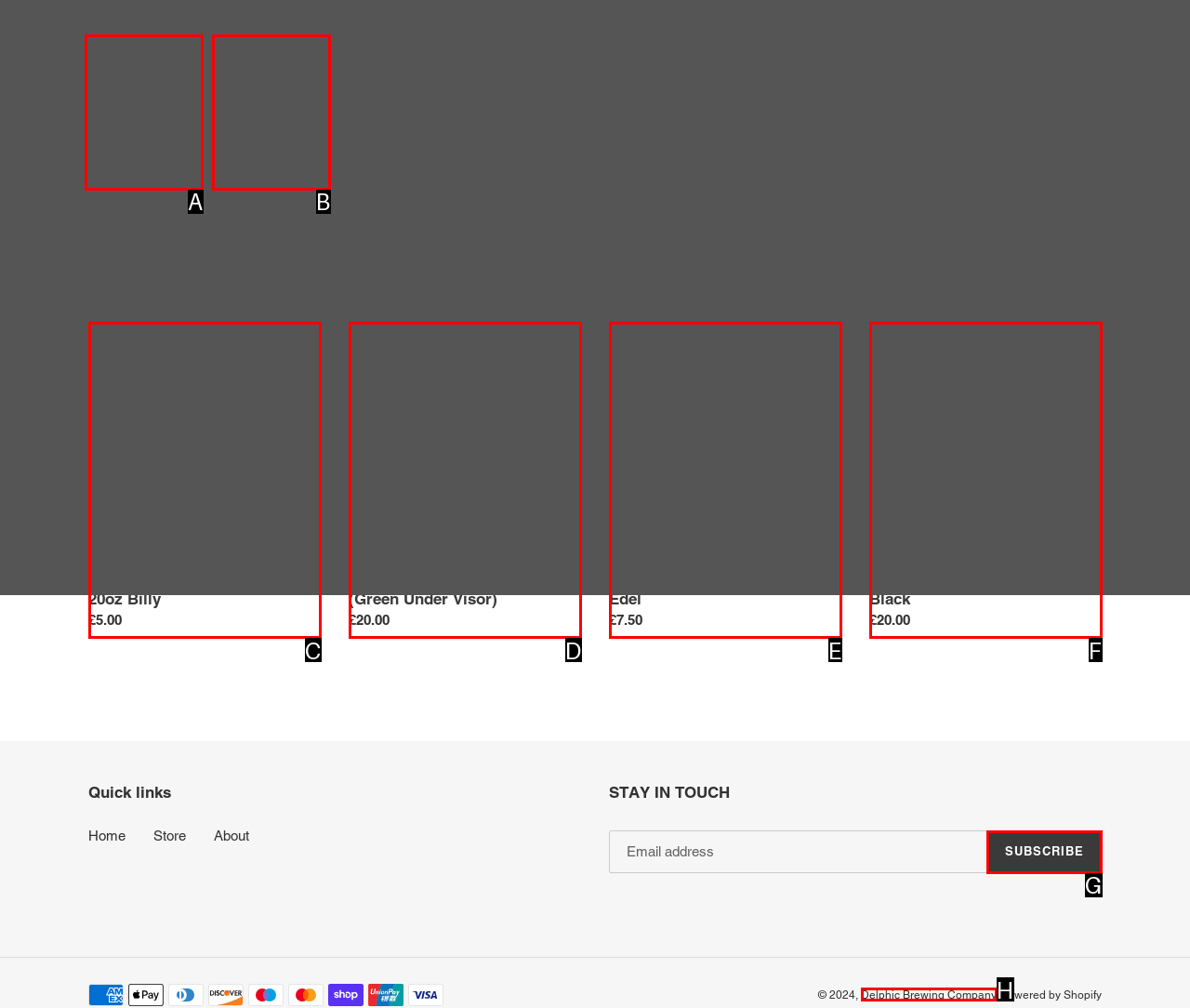Identify the HTML element that best fits the description: Delphic Brewing Company. Respond with the letter of the corresponding element.

H